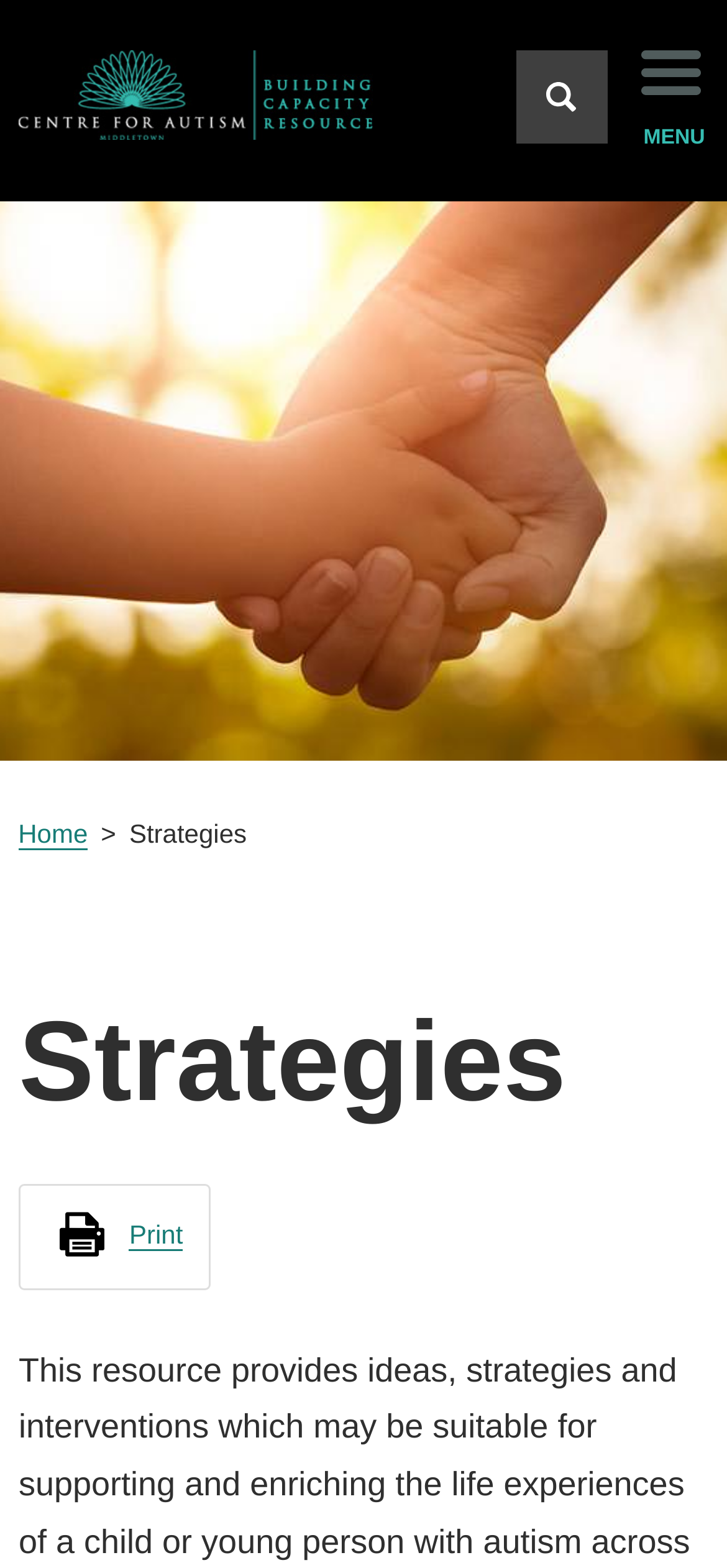Specify the bounding box coordinates of the element's region that should be clicked to achieve the following instruction: "Go to the Home page". The bounding box coordinates consist of four float numbers between 0 and 1, in the format [left, top, right, bottom].

[0.025, 0.522, 0.121, 0.542]